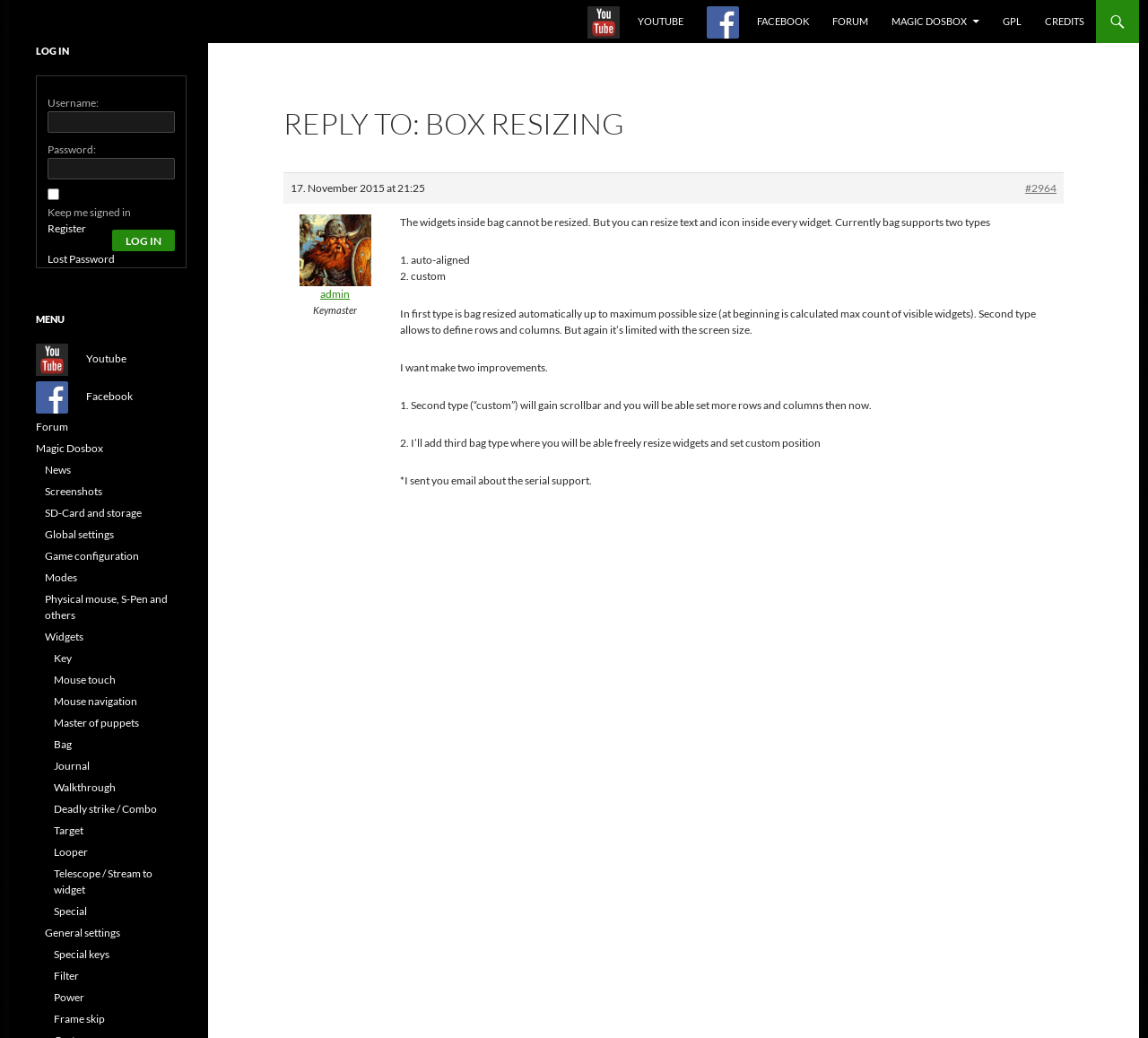Identify the bounding box coordinates of the region I need to click to complete this instruction: "Go to the MagicDosbox forum".

[0.031, 0.404, 0.059, 0.417]